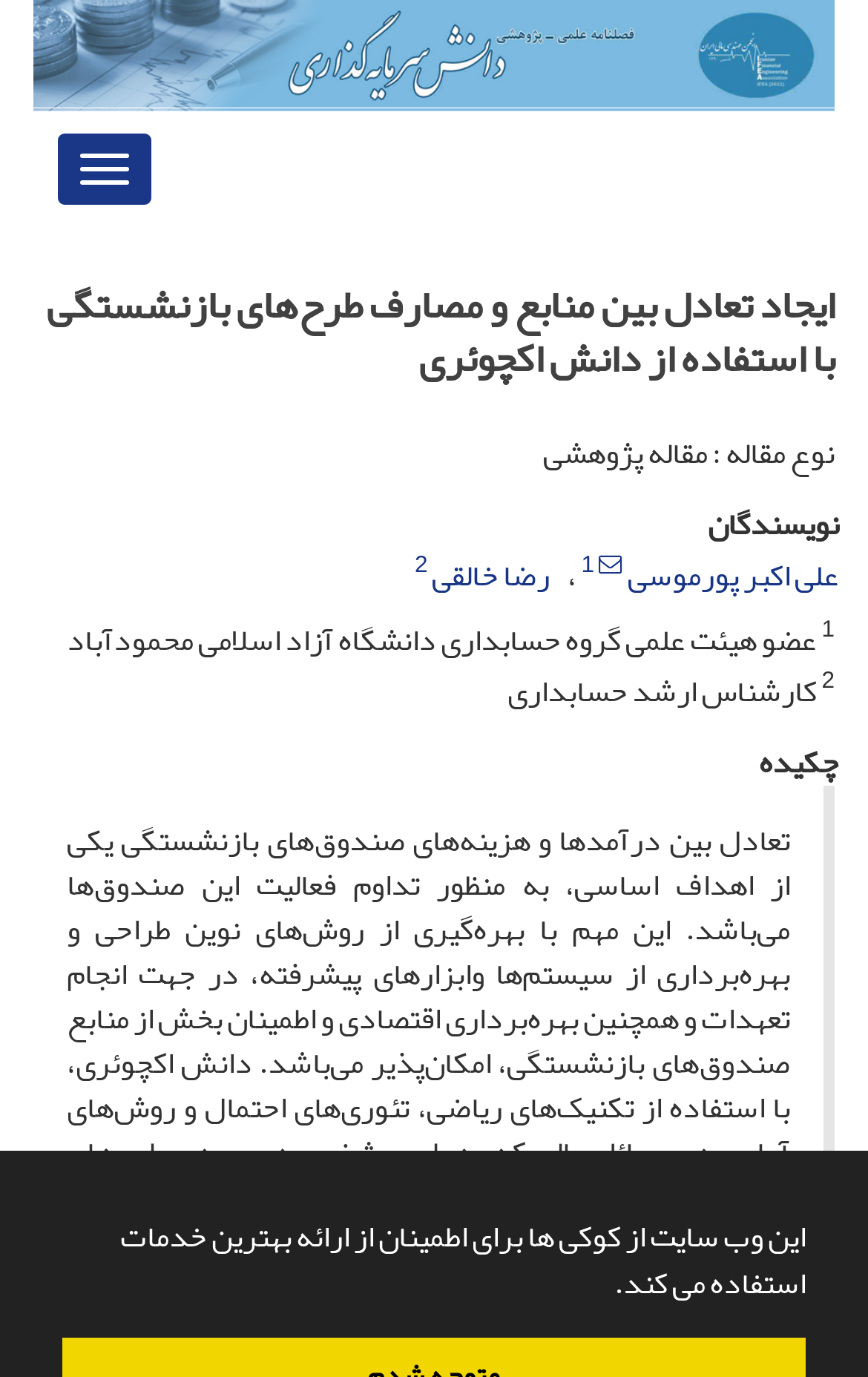What is the occupation of علی اکبر پورموسی?
Could you answer the question with a detailed and thorough explanation?

According to the webpage, علی اکبر پورموسی is a member of the academic staff of the accounting department at Islamic Azad University, Mahmoudabad, as indicated by the text 'عضو هیئت علمی گروه حسابداری دانشگاه آزاد اسلامی محمودآباد'.